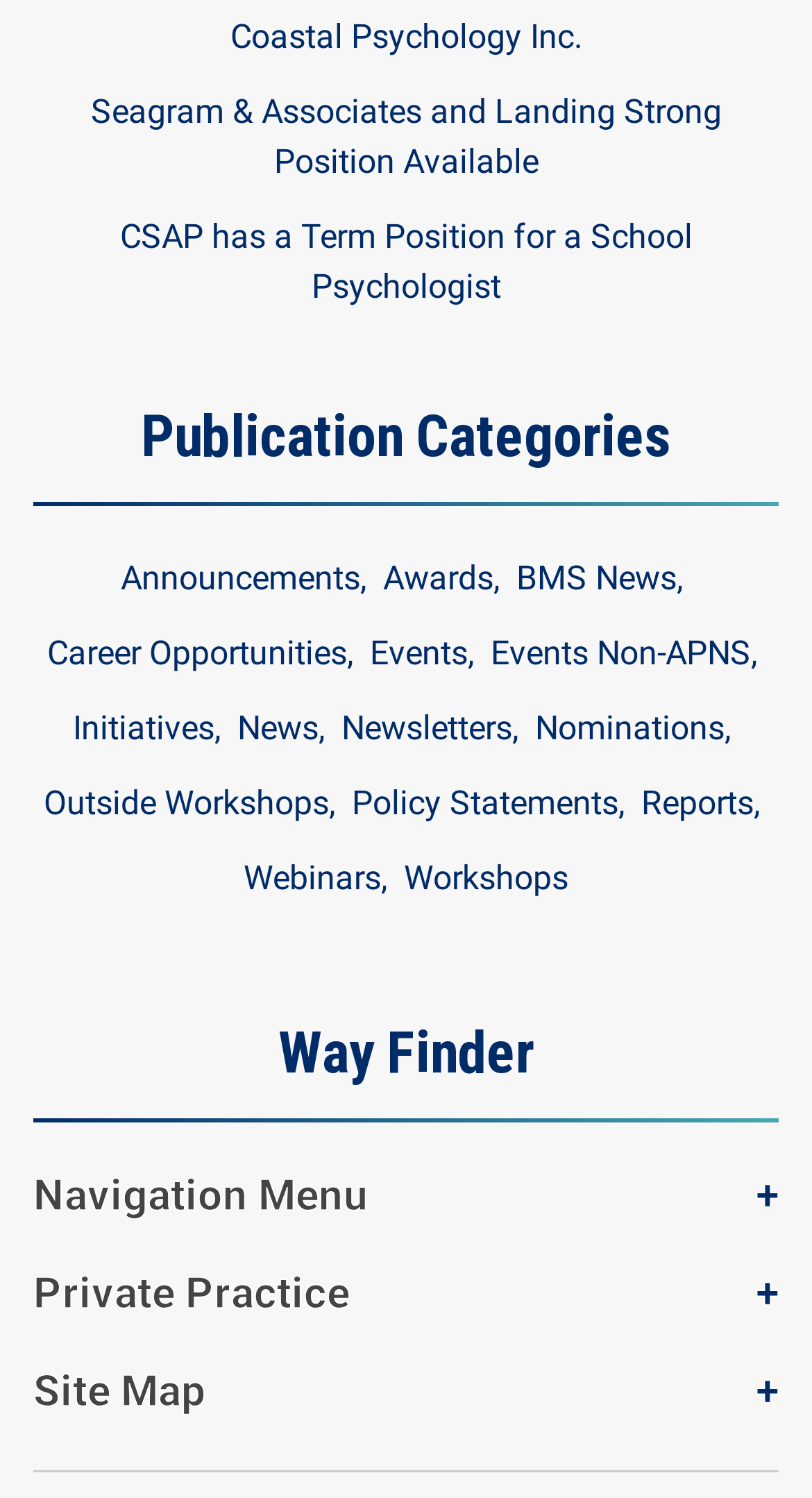Please identify the bounding box coordinates for the region that you need to click to follow this instruction: "Explore Career Opportunities".

[0.058, 0.423, 0.445, 0.449]